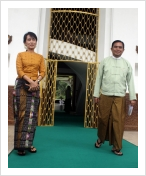Elaborate on the image by describing it in detail.

In this image captured on September 30, 2011, two prominent figures stand at the entrance of the Seinleikanthar government guest house in Yangon, Myanmar. On the left, a woman dressed in a traditional orange blouse and a long, patterned skirt exudes confidence while engaging in conversation. Beside her, a man in a light green traditional outfit and brown plaid longyi stands with a welcoming demeanor. The backdrop features an intricately designed entrance, framed by a distinctive gold grill, and a lush pathway leading indoors, emphasizing the significance of their meeting. This encounter marks a moment of diplomatic engagement, reflecting the evolving landscape of Myanmar’s political scene at that time.